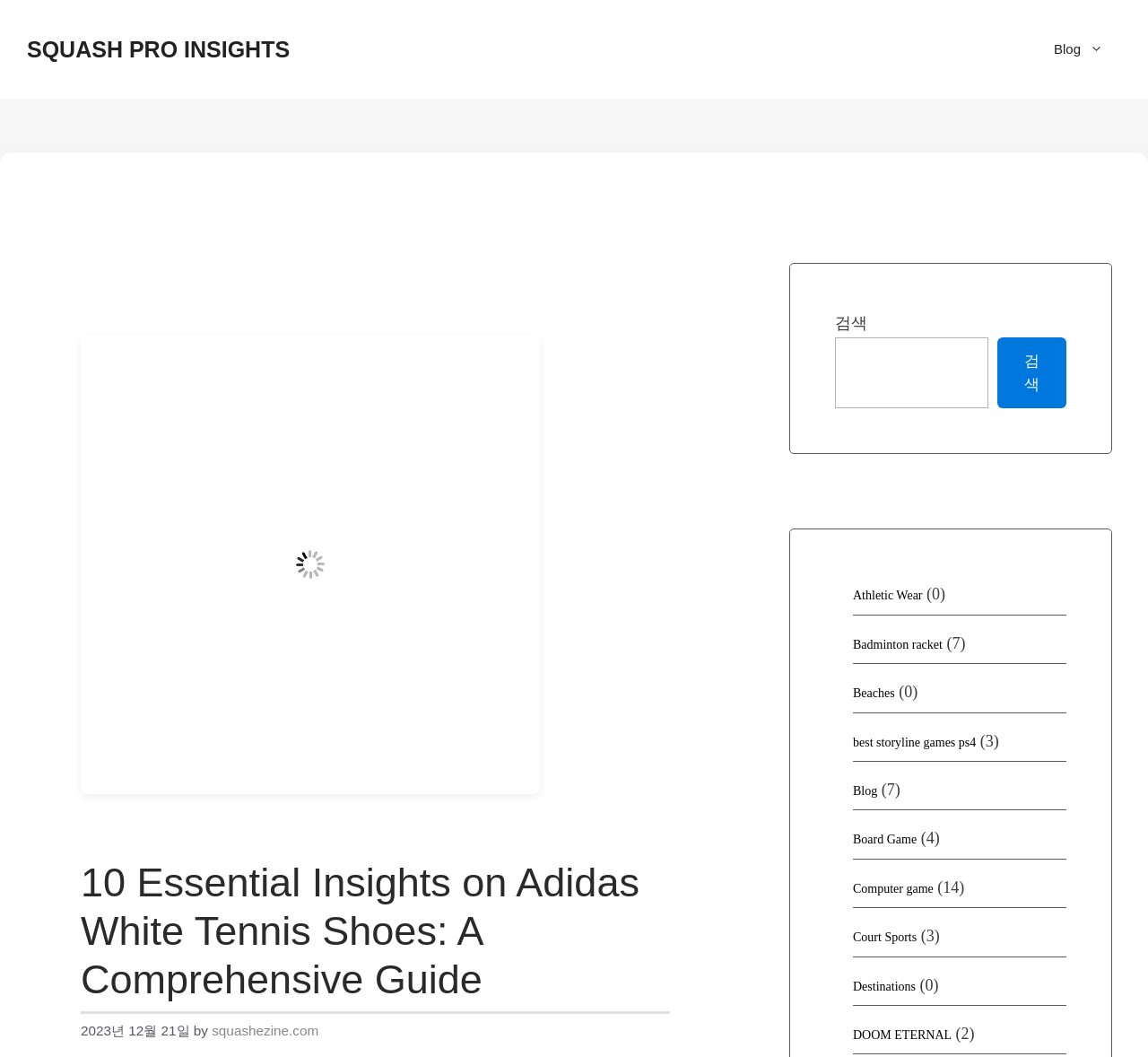Please find the bounding box coordinates of the element that needs to be clicked to perform the following instruction: "Go to the blog page". The bounding box coordinates should be four float numbers between 0 and 1, represented as [left, top, right, bottom].

[0.902, 0.025, 0.977, 0.068]